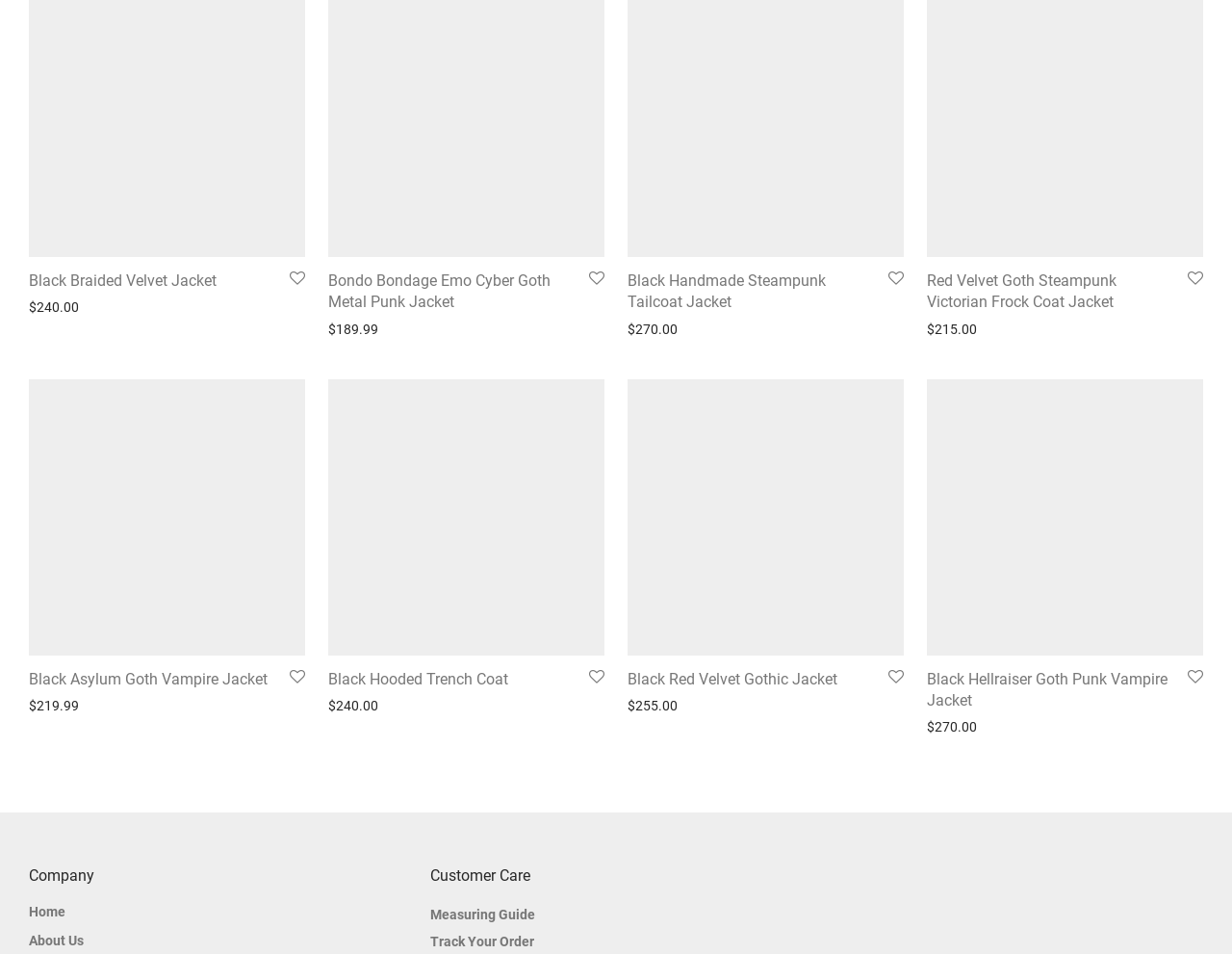Please specify the bounding box coordinates of the area that should be clicked to accomplish the following instruction: "Learn about Integrations". The coordinates should consist of four float numbers between 0 and 1, i.e., [left, top, right, bottom].

None